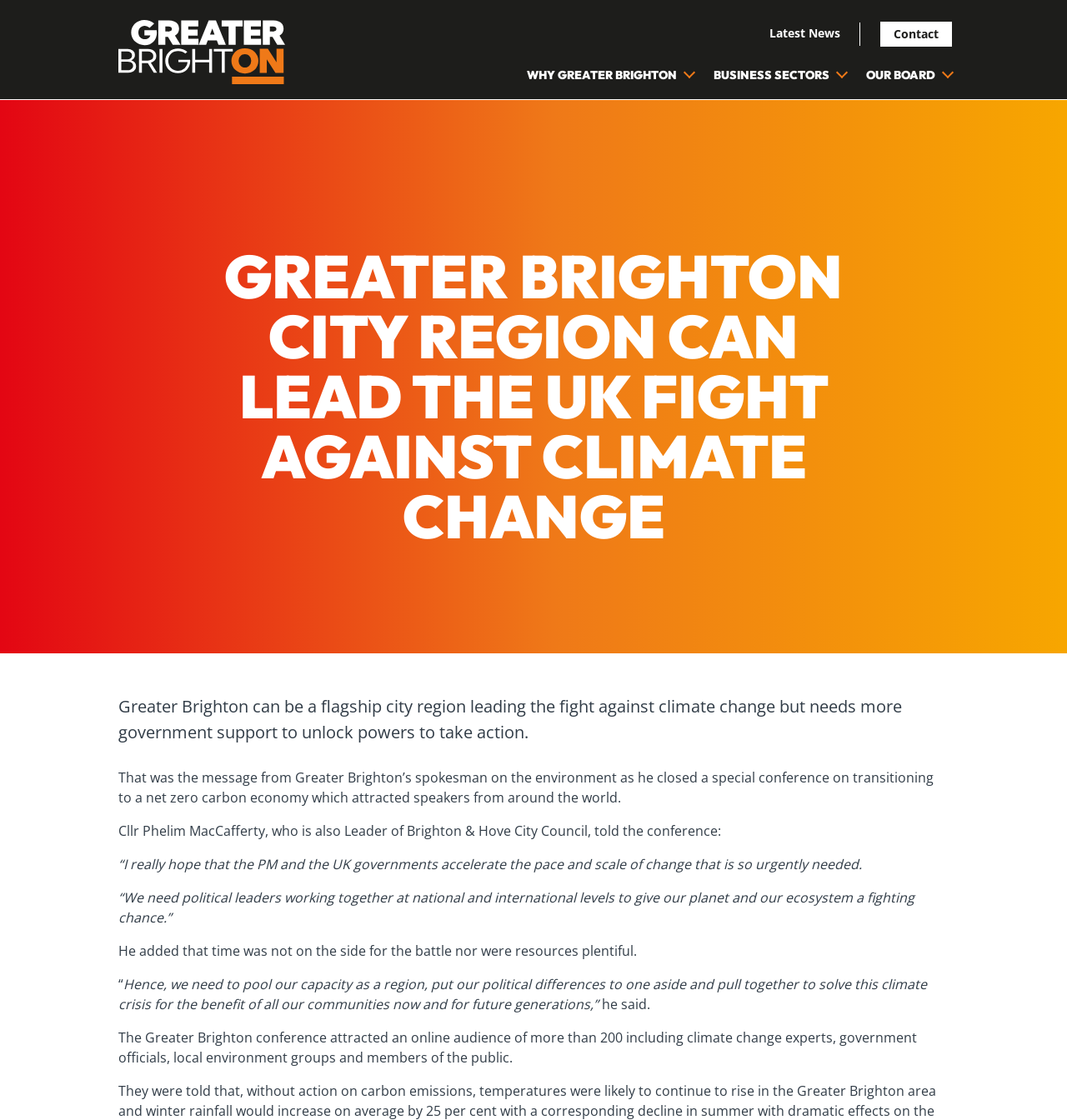Highlight the bounding box coordinates of the element you need to click to perform the following instruction: "Click the BUSINESS SECTORS link."

[0.669, 0.06, 0.777, 0.075]